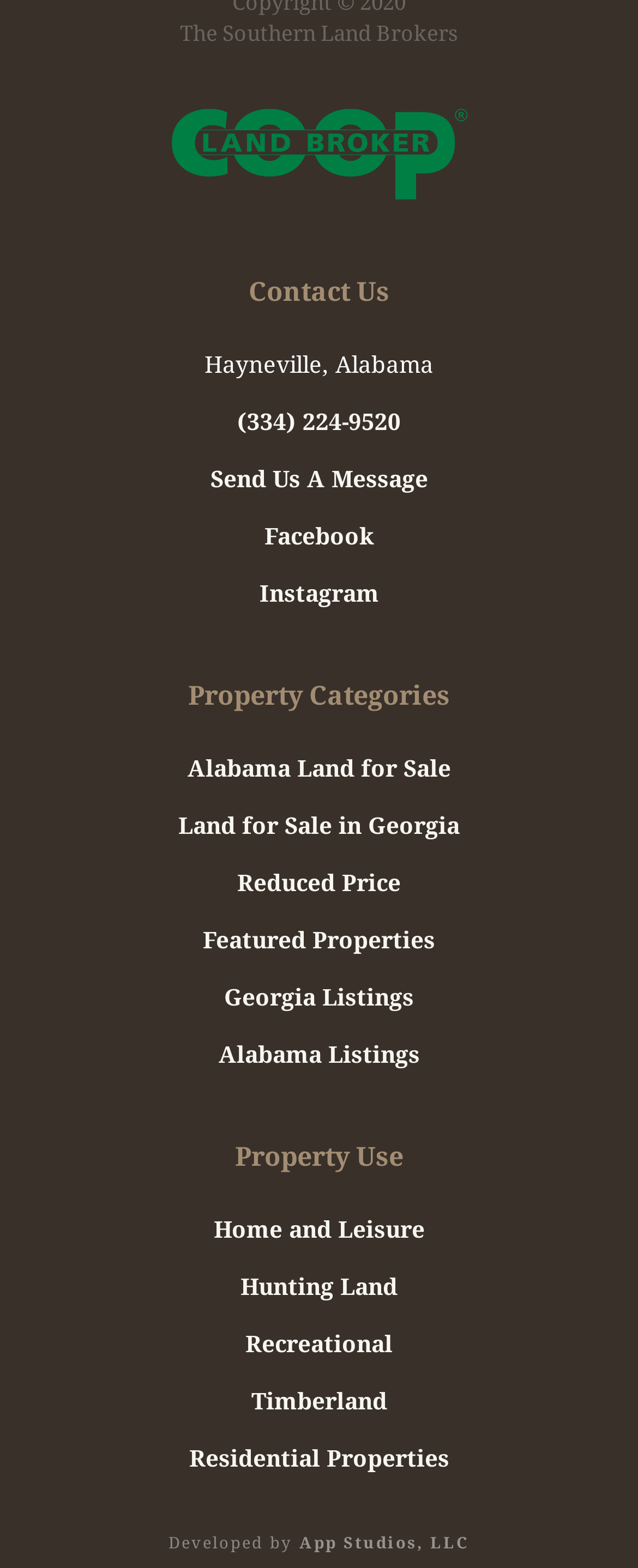Bounding box coordinates are given in the format (top-left x, top-left y, bottom-right x, bottom-right y). All values should be floating point numbers between 0 and 1. Provide the bounding box coordinate for the UI element described as: App Studios, LLC

[0.469, 0.978, 0.736, 0.99]